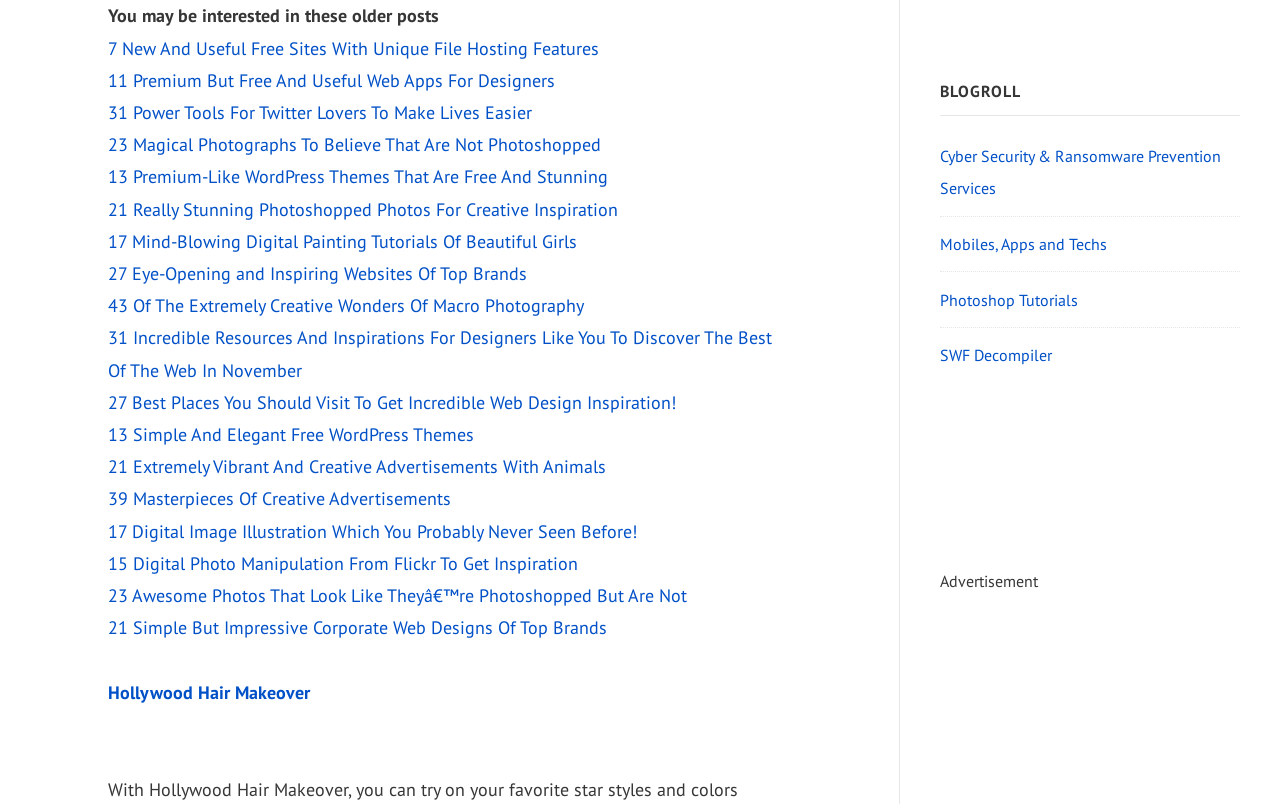What is the category of the link 'Cyber Security & Ransomware Prevention Services'?
Using the image, answer in one word or phrase.

BLOGROLL